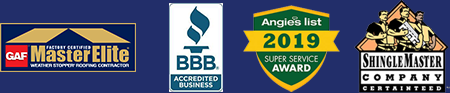Explain the image in a detailed and thorough manner.

The image prominently displays several prestigious certifications and awards held by Finley's Roofing, showcasing their commitment to excellence in the roofing industry. On the left, the GAF Master Elite® Roofing Contractor badge highlights that the company is part of an elite group recognized for top-tier standards in roofing services. Next to it, the BBB Accredited Business logo signifies the company's commitment to ethical business practices and customer service. 

The center of the image features the Angie's List 2019 Super Service Award, which acknowledges the high level of customer satisfaction and quality work provided by the company. Finally, the ShingleMaster Company Certified logo on the right illustrates their expertise in shingle roofing, underlining their skill in delivering reliable roofing solutions.

Together, these badges not only enhance the company's credibility but also reassure potential customers of their dedication to quality and proven track record in the roofing sector.